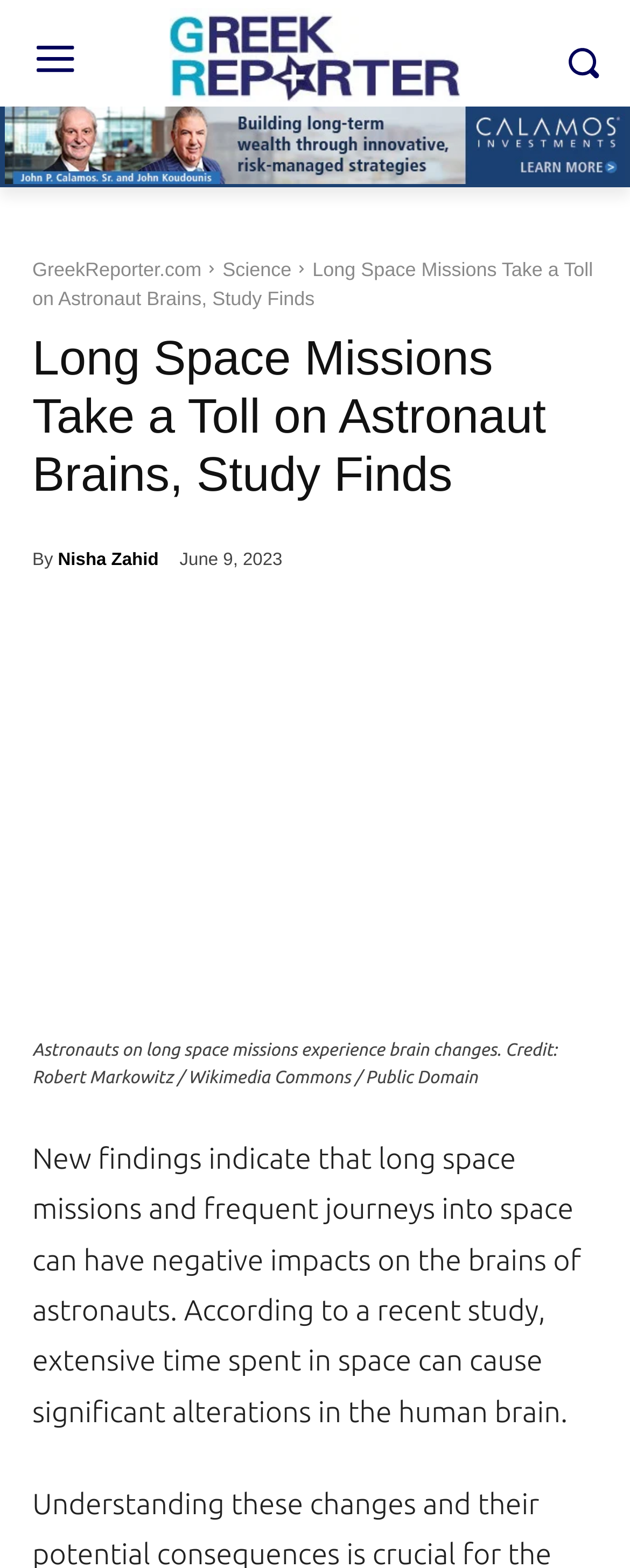Please give a short response to the question using one word or a phrase:
Who is the author of this article?

Nisha Zahid